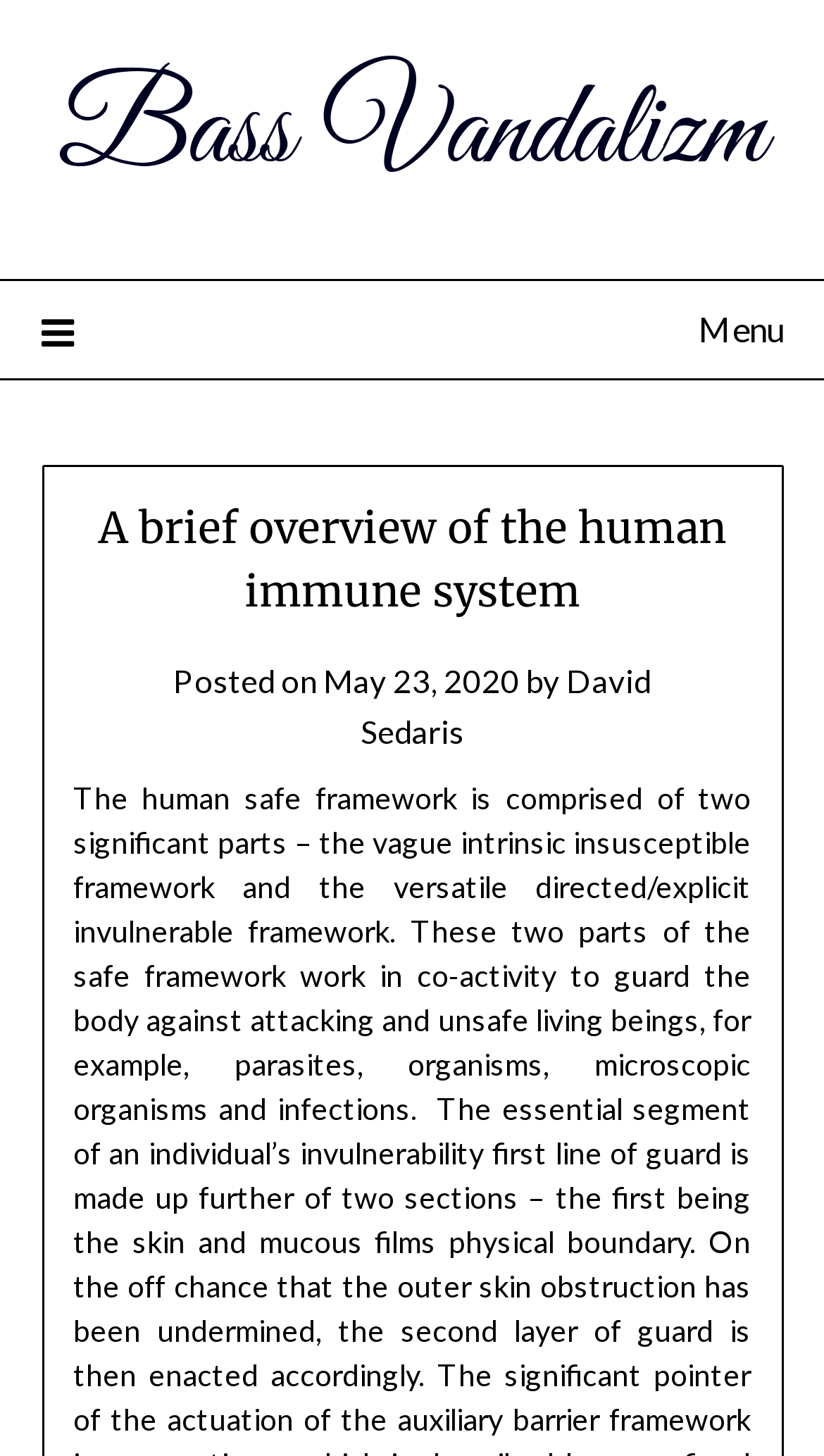Please answer the following question as detailed as possible based on the image: 
What is the date of the post?

I found the date of the post by looking at the link element with the text 'May 23, 2020' which is located below the heading 'A brief overview of the human immune system' and next to the text 'Posted on'.